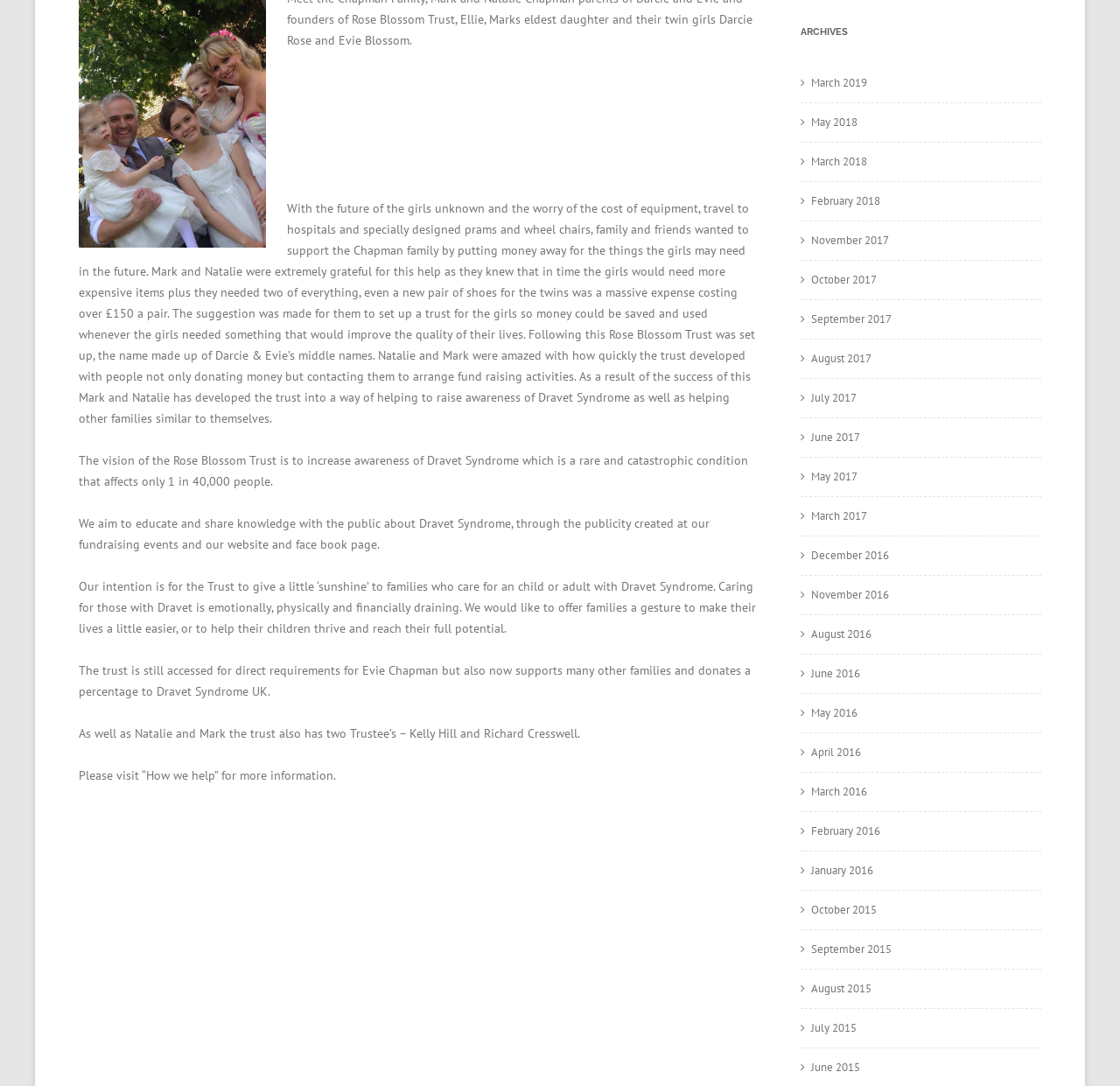How many trustee's are there in the Rose Blossom Trust?
Please respond to the question thoroughly and include all relevant details.

According to the text, in addition to Mark and Natalie Chapman, there are two other trustees, Kelly Hill and Richard Cresswell, who are part of the Rose Blossom Trust.